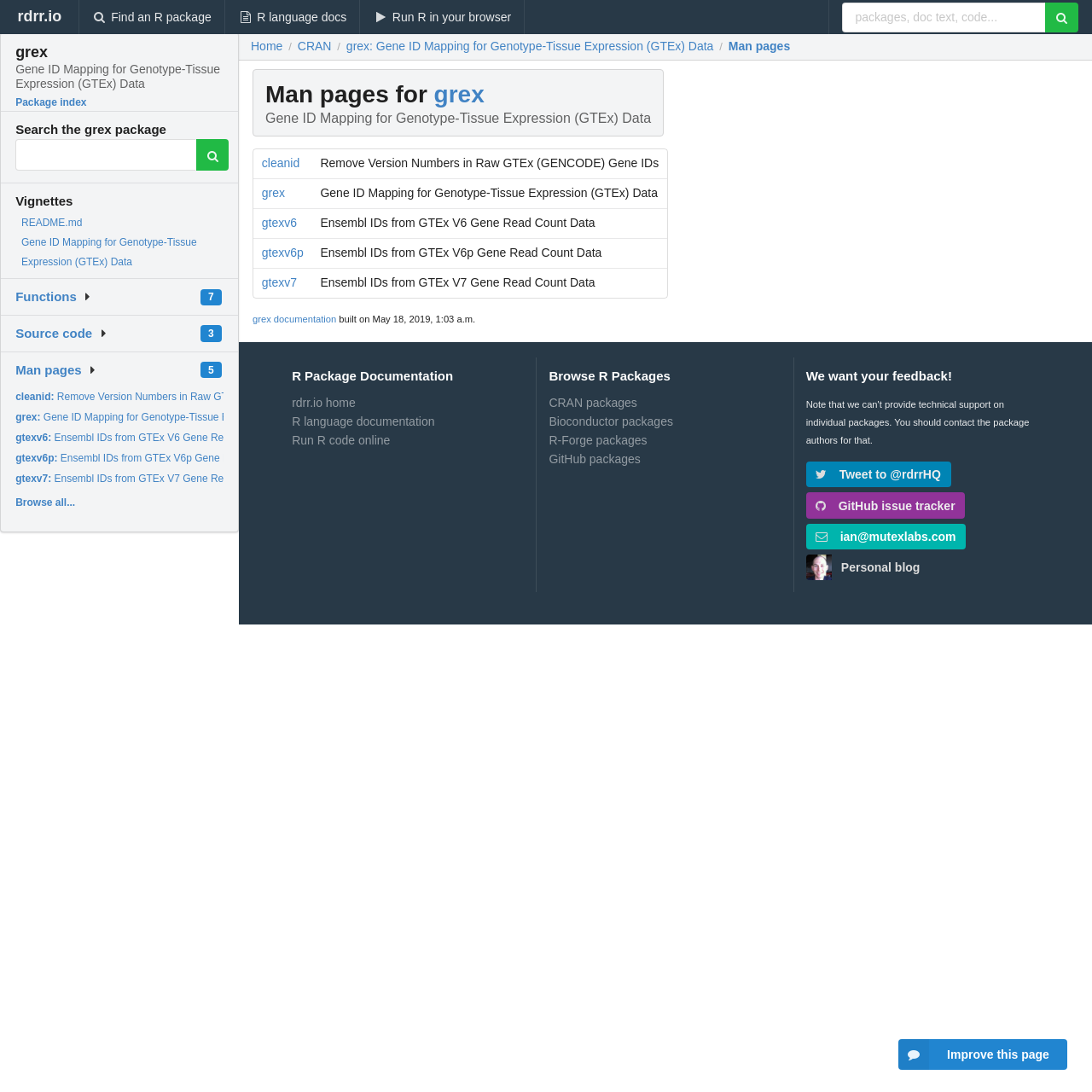Locate the bounding box coordinates of the element to click to perform the following action: 'Search the grex package'. The coordinates should be given as four float values between 0 and 1, in the form of [left, top, right, bottom].

[0.014, 0.112, 0.152, 0.125]